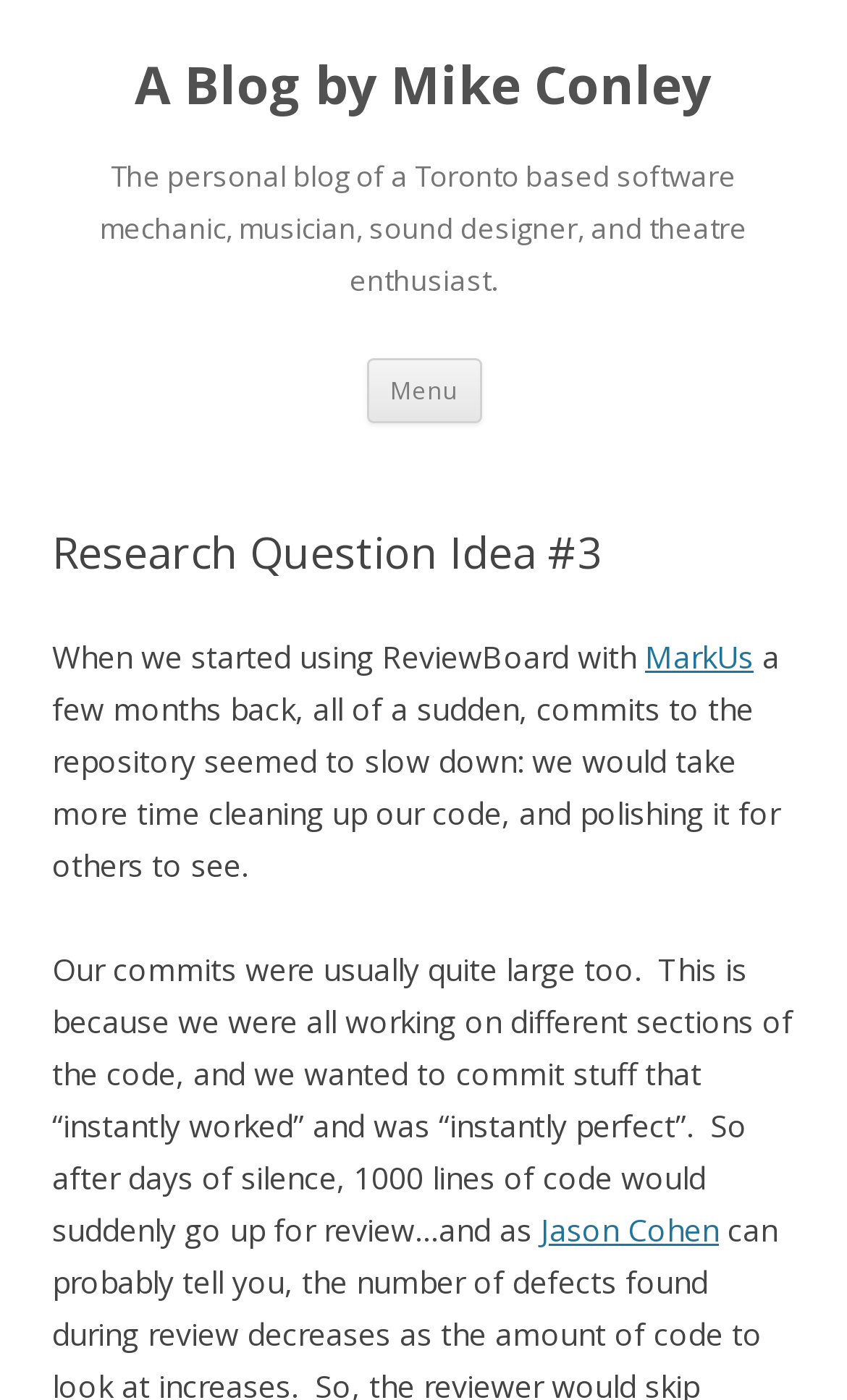Using the given element description, provide the bounding box coordinates (top-left x, top-left y, bottom-right x, bottom-right y) for the corresponding UI element in the screenshot: Jason Cohen

[0.638, 0.863, 0.849, 0.892]